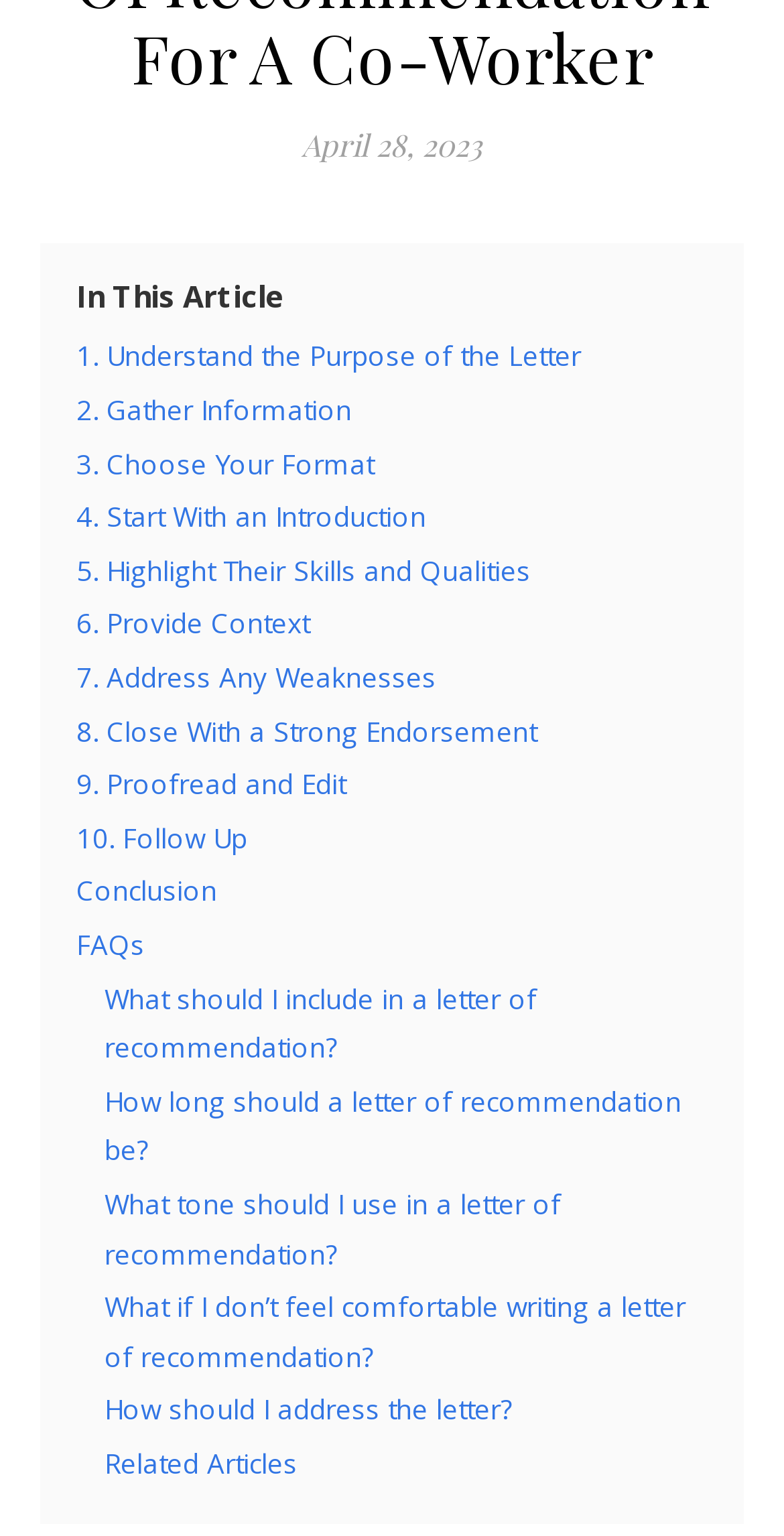Answer the following query concisely with a single word or phrase:
What is the date mentioned at the top of the webpage?

April 28, 2023